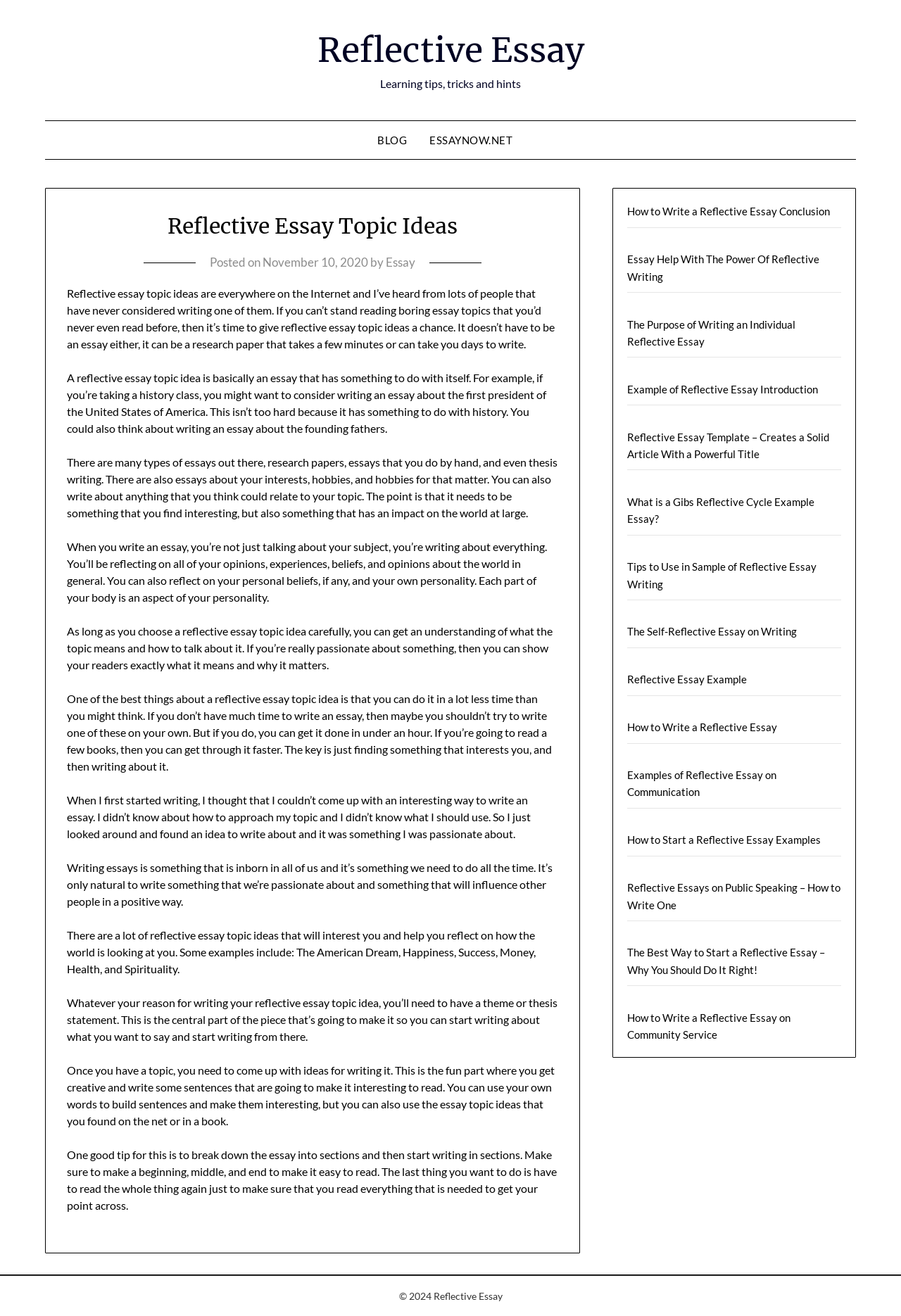Respond concisely with one word or phrase to the following query:
How many links are present in the complementary section?

13